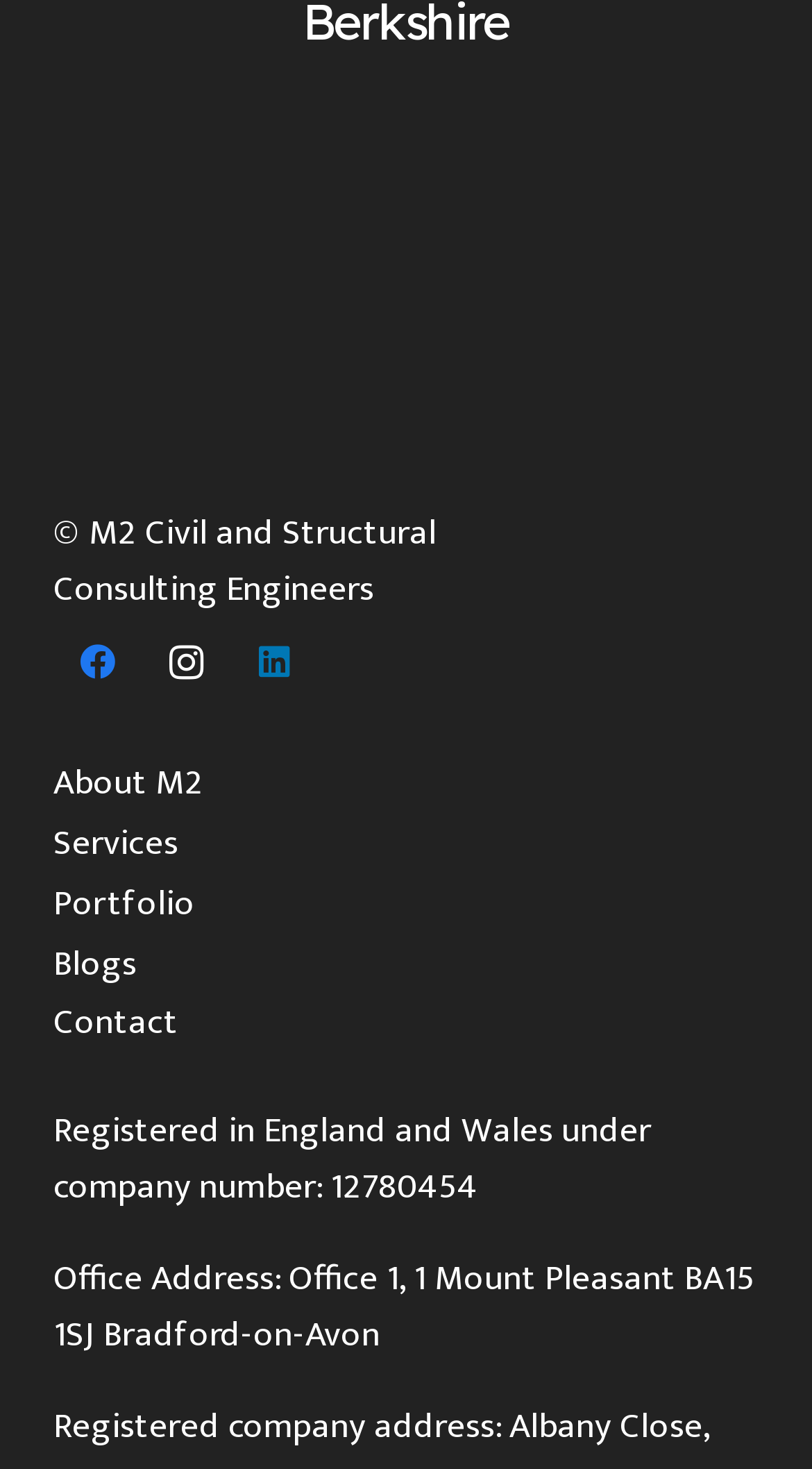Provide your answer to the question using just one word or phrase: What is the company's registration number?

12780454